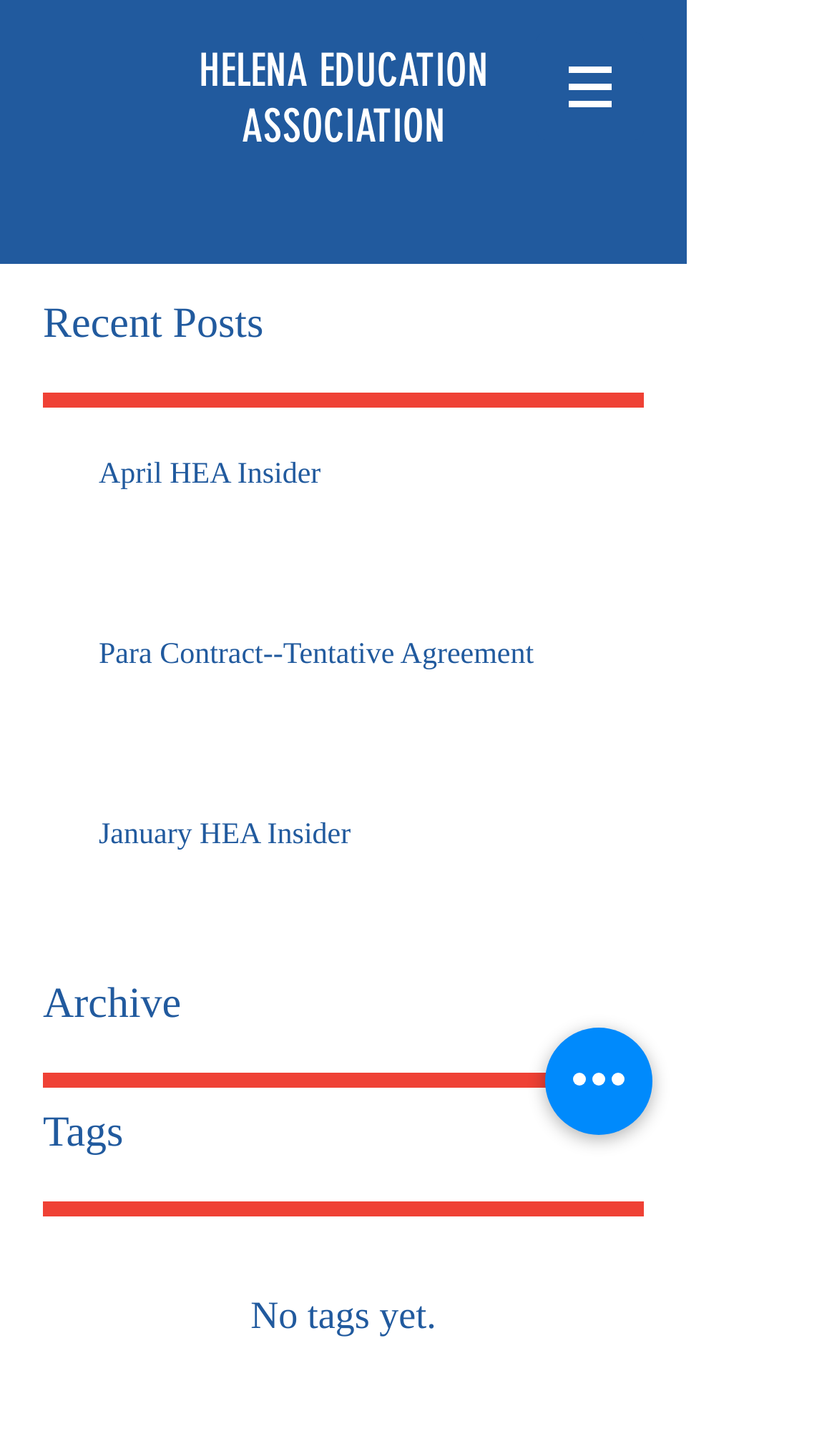Provide the bounding box coordinates of the HTML element this sentence describes: "简体中文". The bounding box coordinates consist of four float numbers between 0 and 1, i.e., [left, top, right, bottom].

None